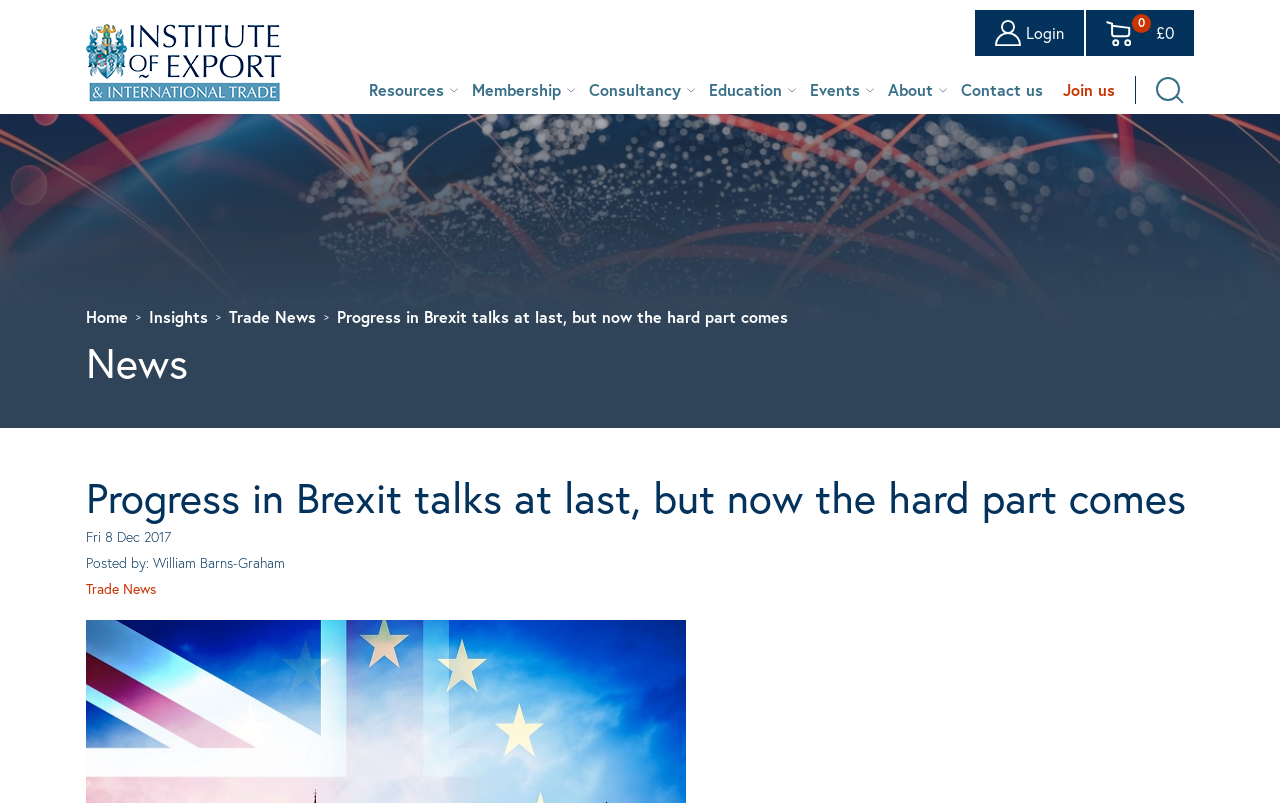Please locate the bounding box coordinates of the element that should be clicked to complete the given instruction: "Read the news".

[0.067, 0.424, 0.5, 0.476]